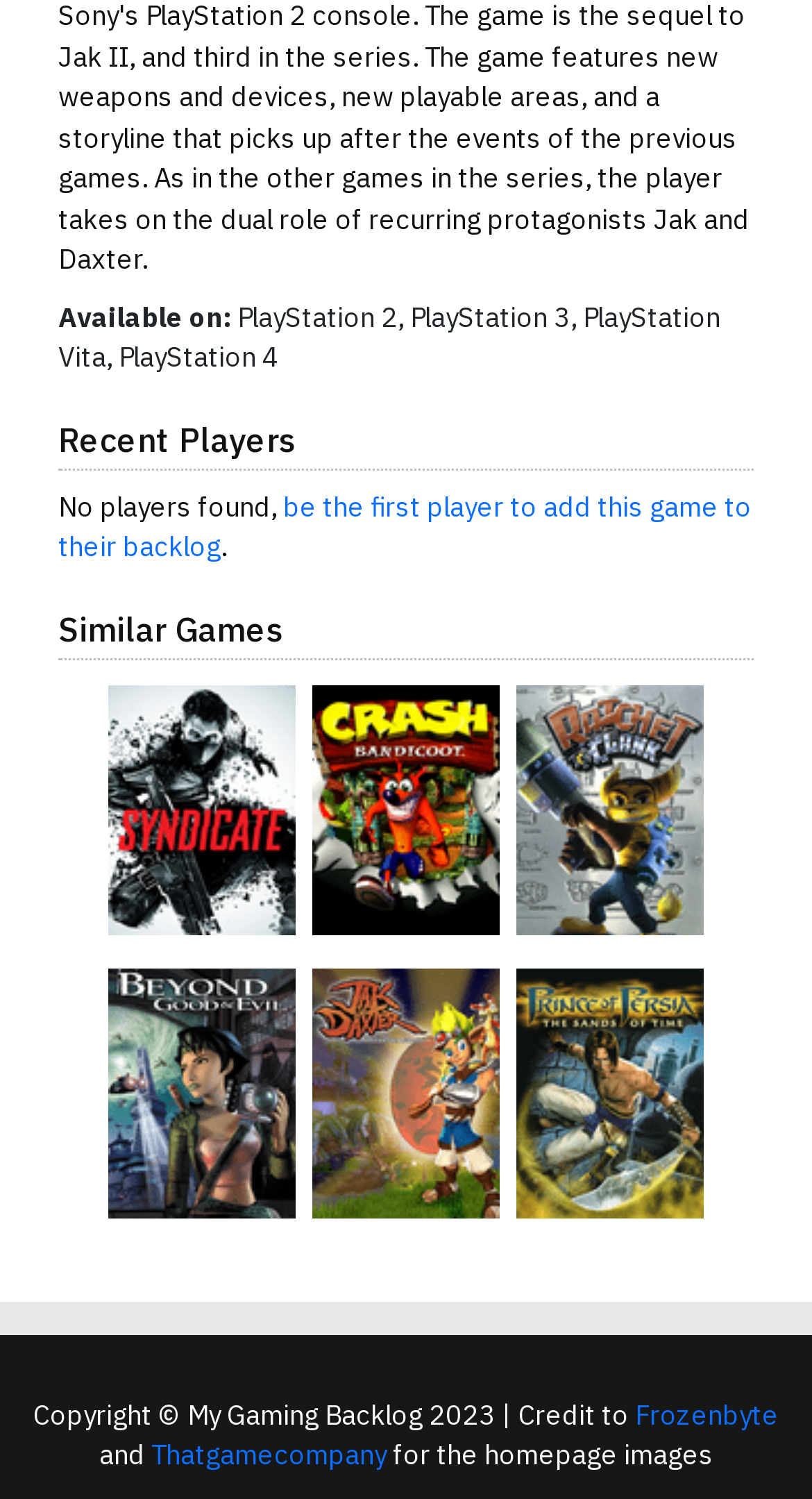Using floating point numbers between 0 and 1, provide the bounding box coordinates in the format (top-left x, top-left y, bottom-right x, bottom-right y). Locate the UI element described here: alt="Ratchet & Clank cover"

[0.636, 0.457, 0.867, 0.624]